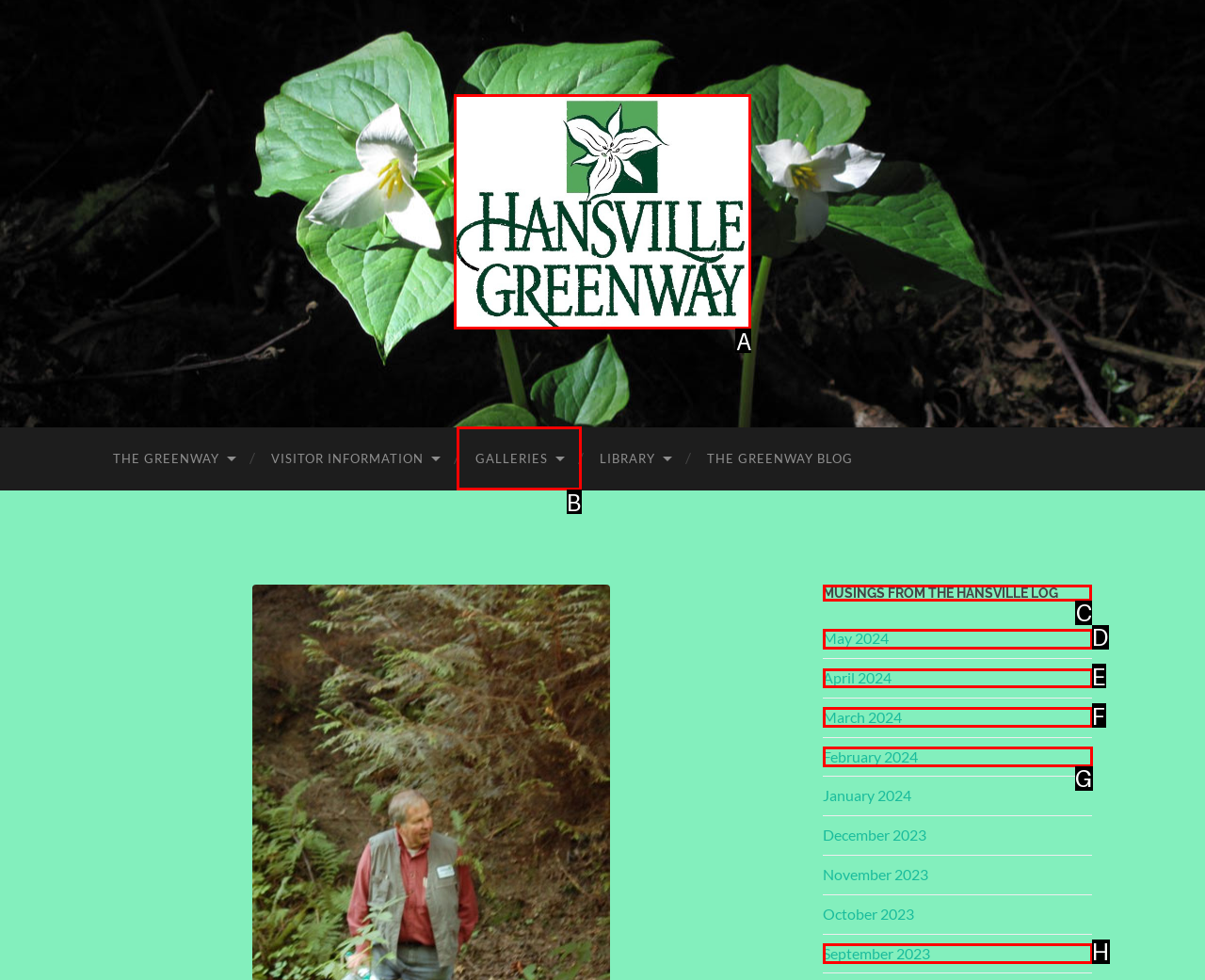Identify which lettered option to click to carry out the task: read MUSINGS FROM THE HANSVILLE LOG. Provide the letter as your answer.

C